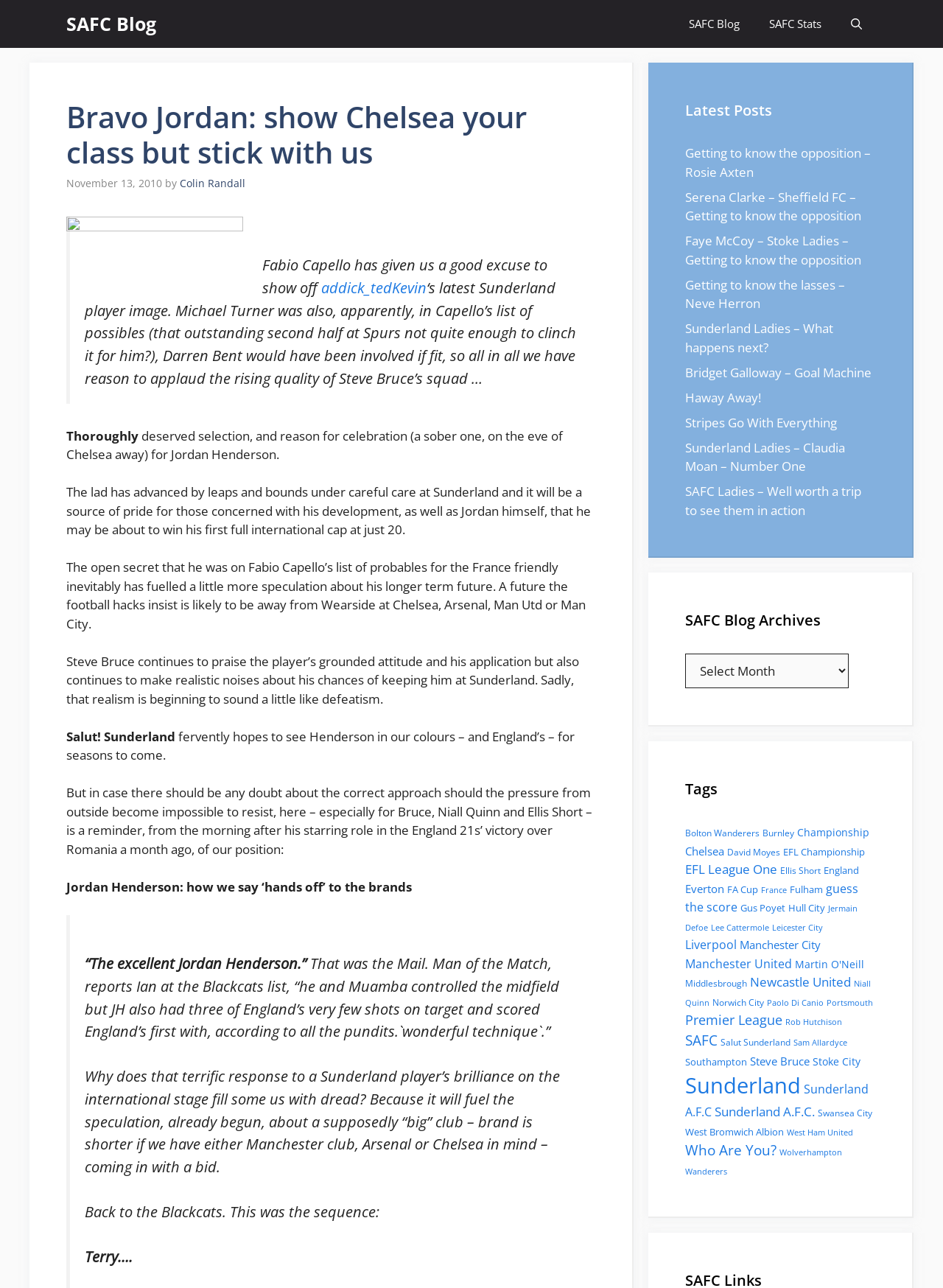Provide the bounding box coordinates in the format (top-left x, top-left y, bottom-right x, bottom-right y). All values are floating point numbers between 0 and 1. Determine the bounding box coordinate of the UI element described as: Stripes Go With Everything

[0.727, 0.321, 0.888, 0.334]